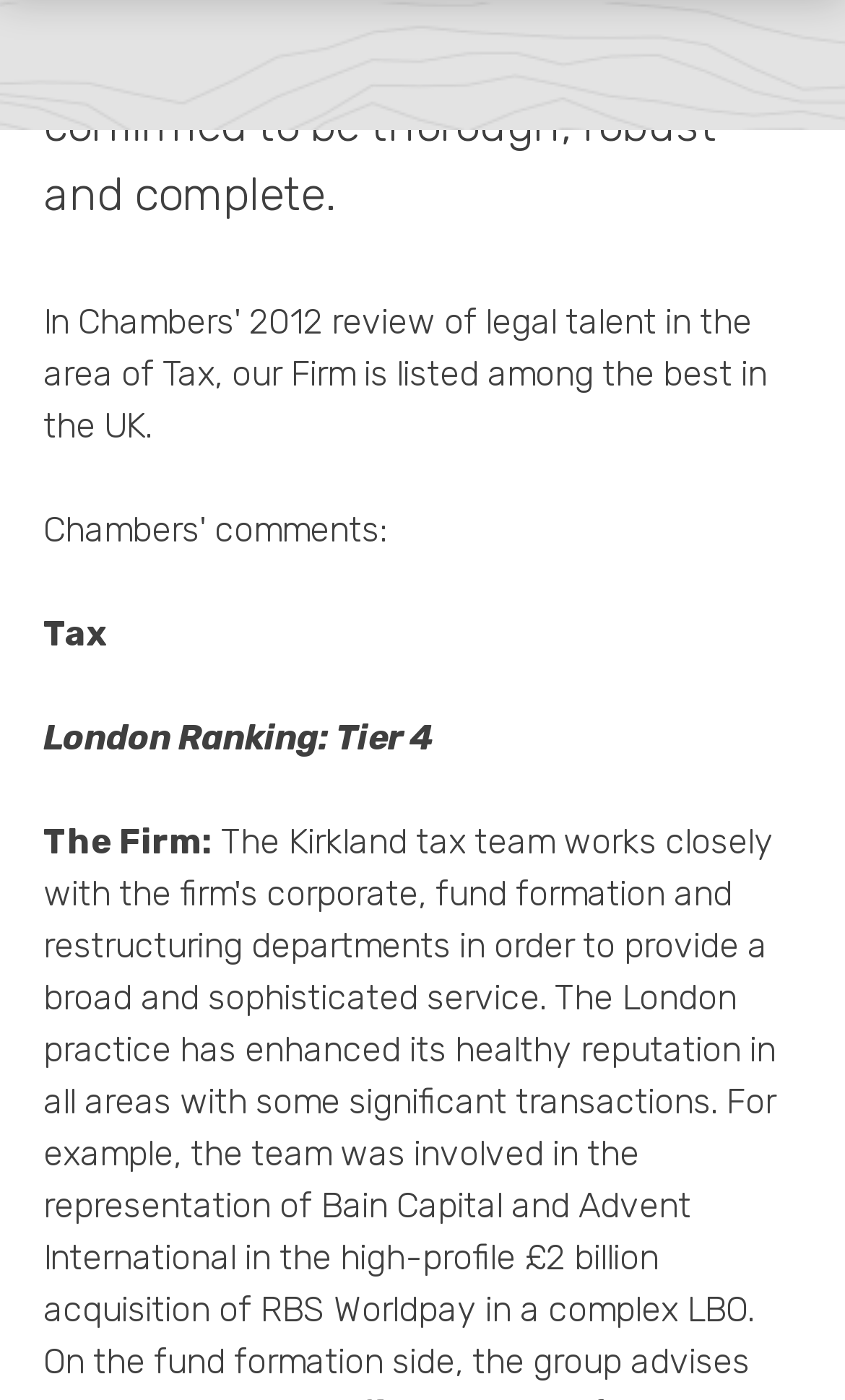Determine the bounding box coordinates of the section to be clicked to follow the instruction: "Click Careers". The coordinates should be given as four float numbers between 0 and 1, formatted as [left, top, right, bottom].

[0.051, 0.323, 0.256, 0.374]